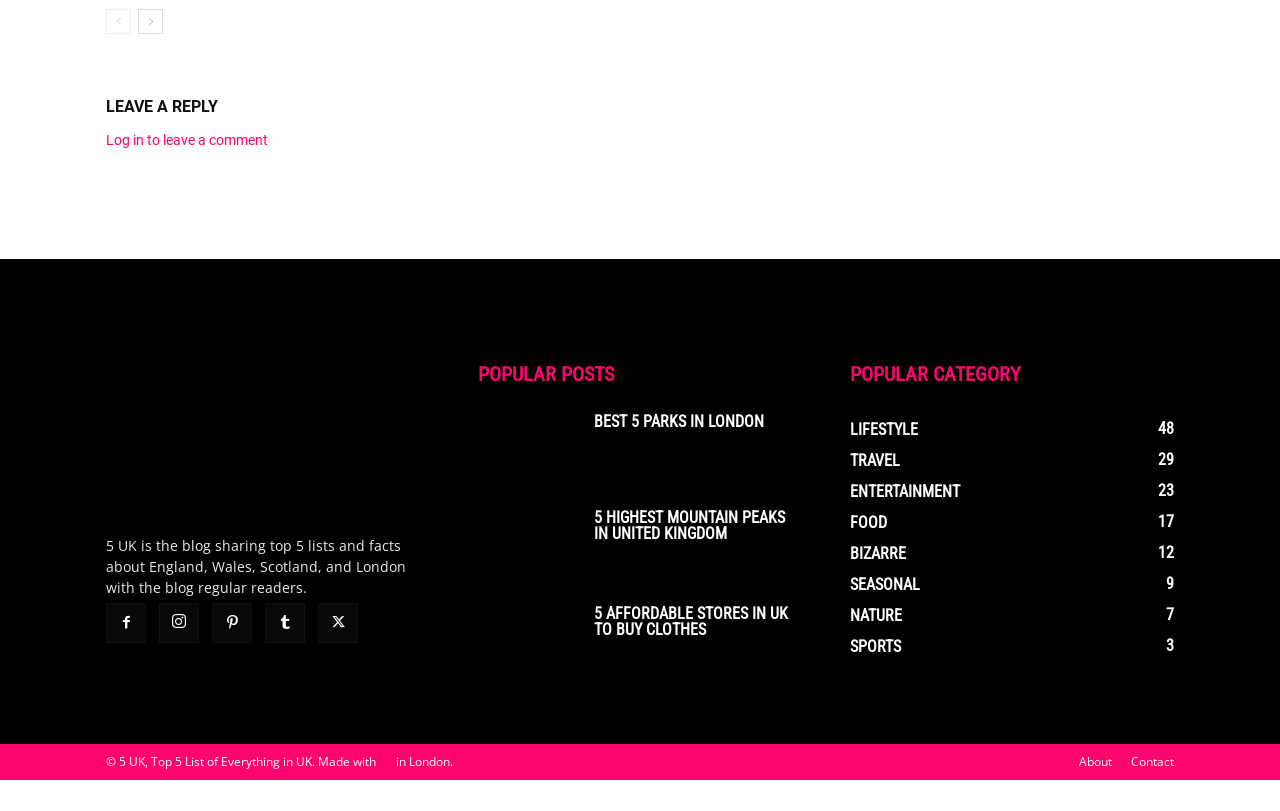Refer to the screenshot and give an in-depth answer to this question: Is there a way to log in to leave a comment?

I found a link 'Log in to leave a comment' which suggests that users can log in to leave a comment on the blog.